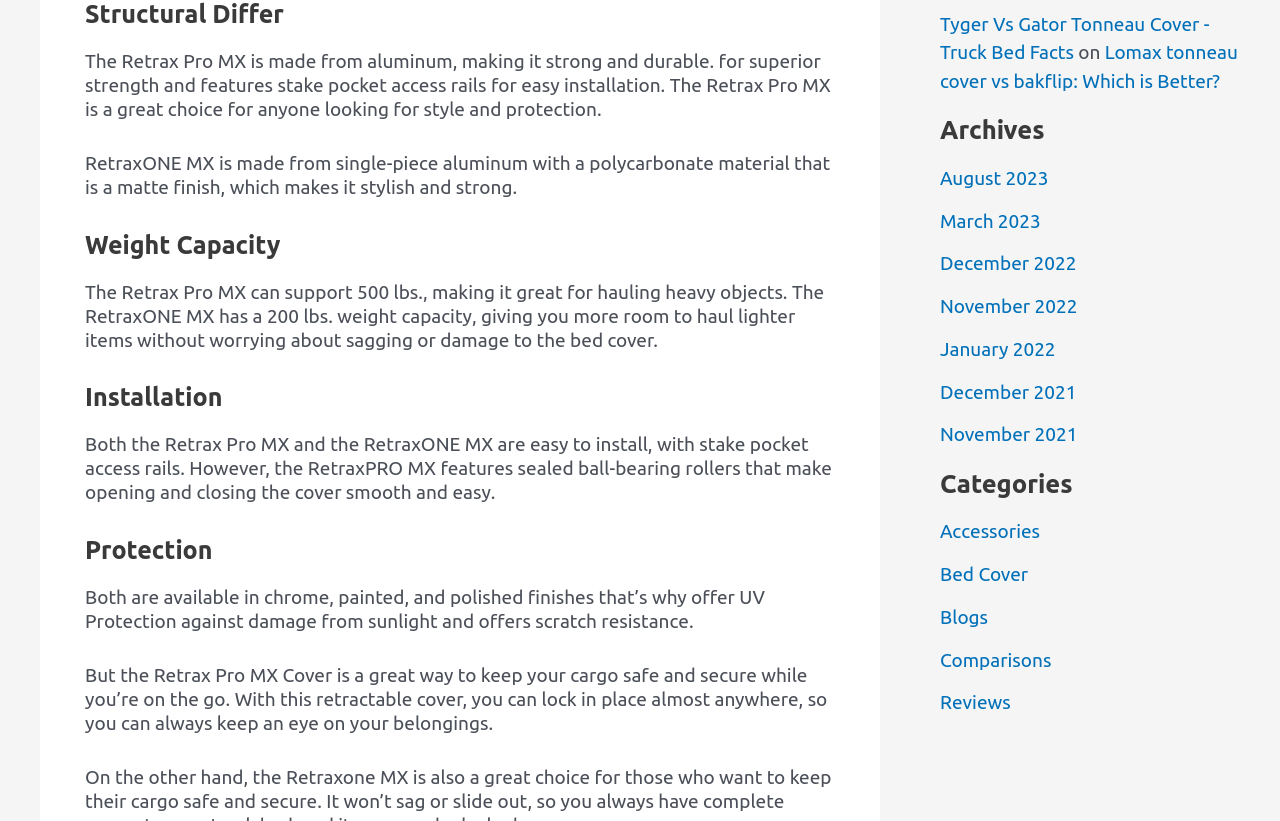What are the available finishes for Retrax Pro MX and RetraxONE MX?
Please respond to the question with as much detail as possible.

The answer can be found in the section 'Protection' where it is mentioned that 'Both are available in chrome, painted, and polished finishes that’s why offer UV Protection against damage from sunlight and offers scratch resistance.'